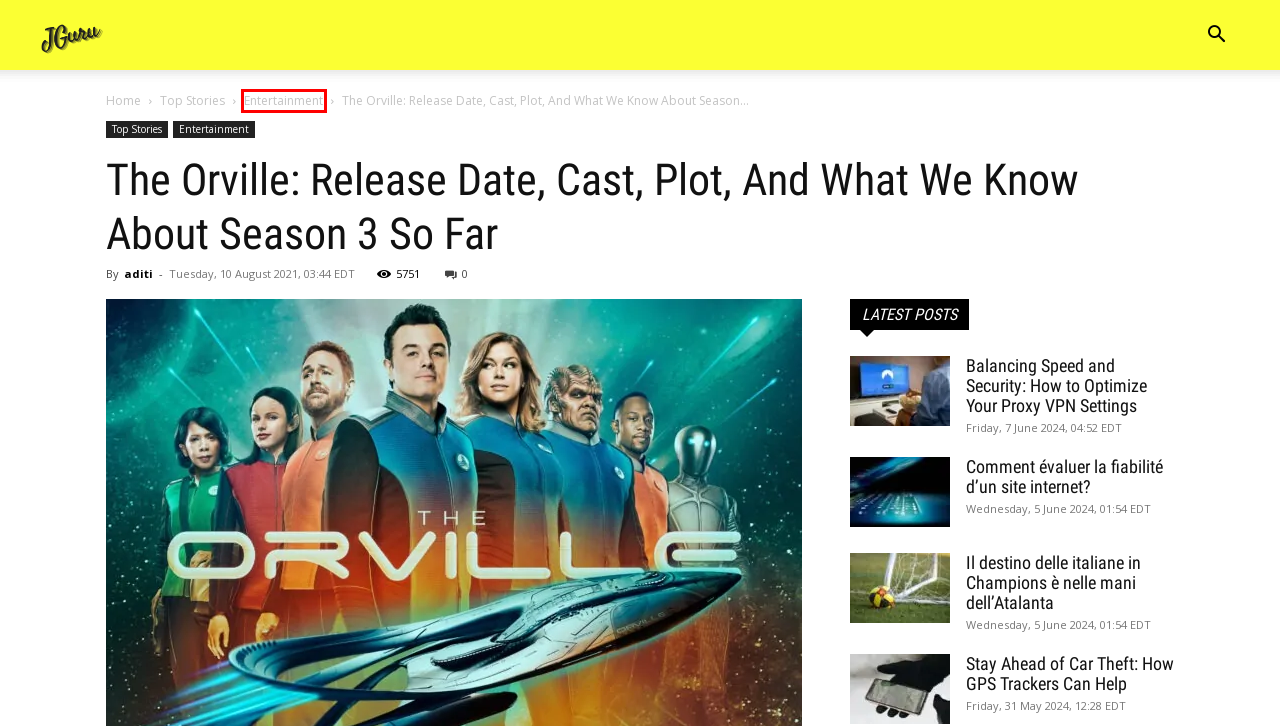You have a screenshot of a webpage with a red bounding box highlighting a UI element. Your task is to select the best webpage description that corresponds to the new webpage after clicking the element. Here are the descriptions:
A. Home - JGuru
B. Top Stories Archives - JGuru
C. Balancing Speed and Security: How to Optimize Your Proxy VPN Settings - JGuru
D. Comment évaluer la fiabilité d’un site internet? - JGuru
E. Entertainment Archives - JGuru
F. Stay Ahead of Car Theft: How GPS Trackers Can Help - JGuru
G. Il destino delle italiane in Champions è nelle mani dell'Atalanta - JGuru
H. aditi - JGuru

E